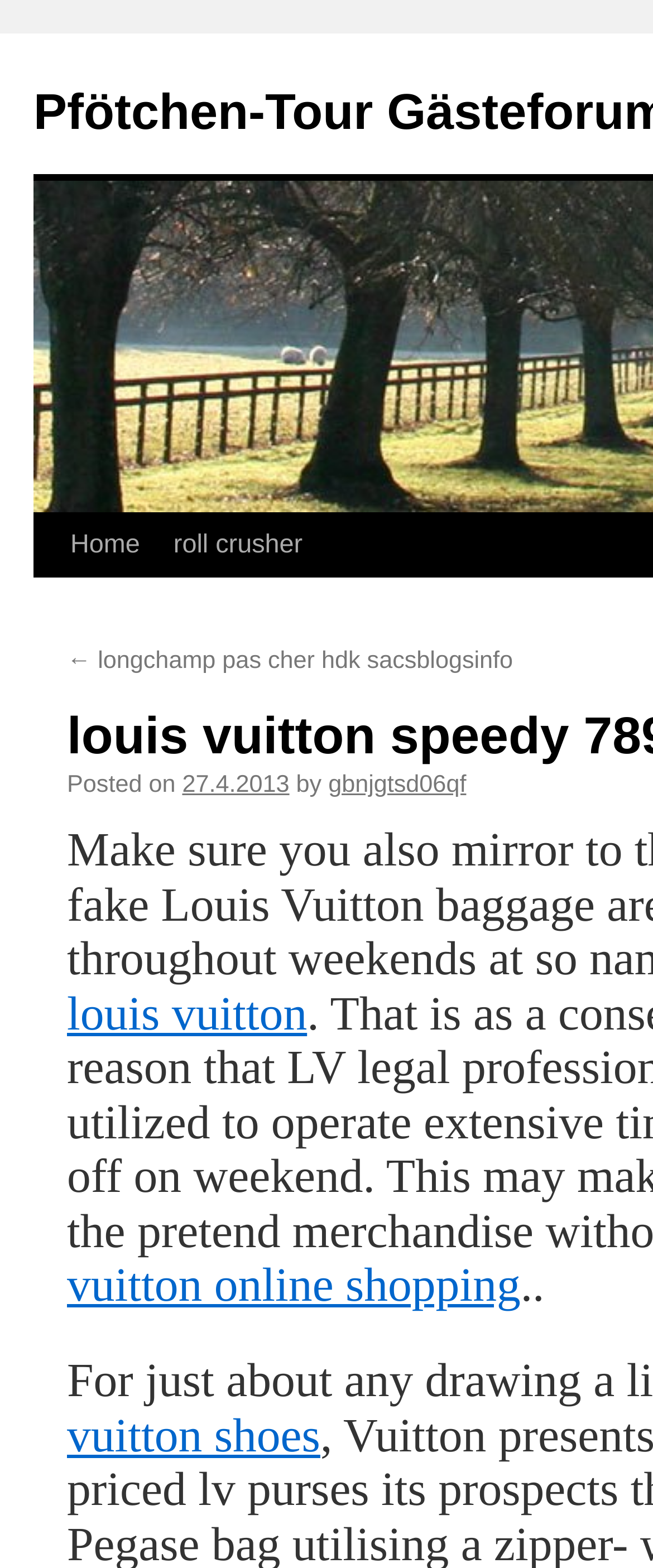Please study the image and answer the question comprehensively:
What is the last link on the webpage?

The last link on the webpage is 'louis vuitton' which is located at the bottom of the webpage with a bounding box coordinate of [0.103, 0.631, 0.47, 0.664].